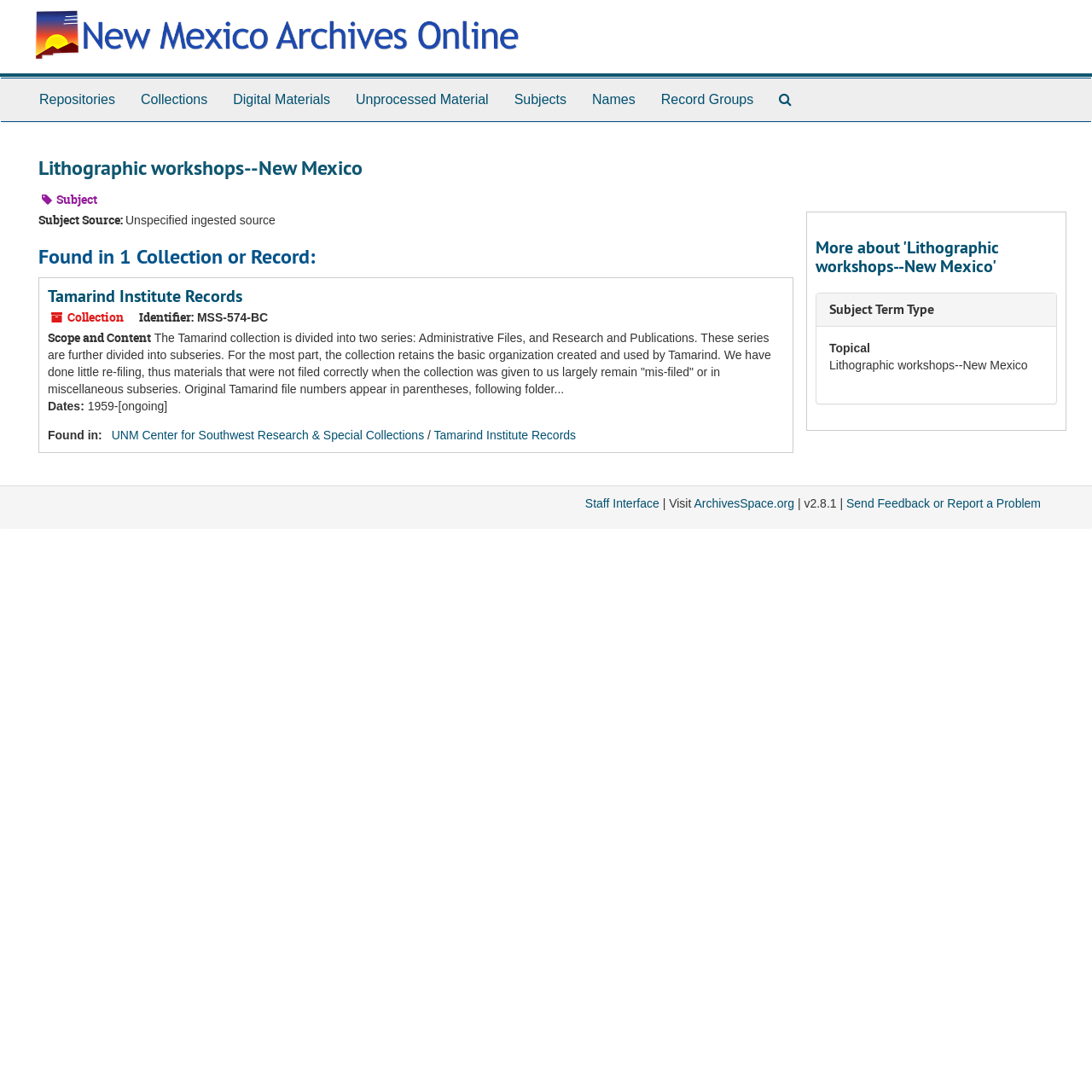How many collections or record groups are mentioned on this page?
Please provide a single word or phrase based on the screenshot.

1